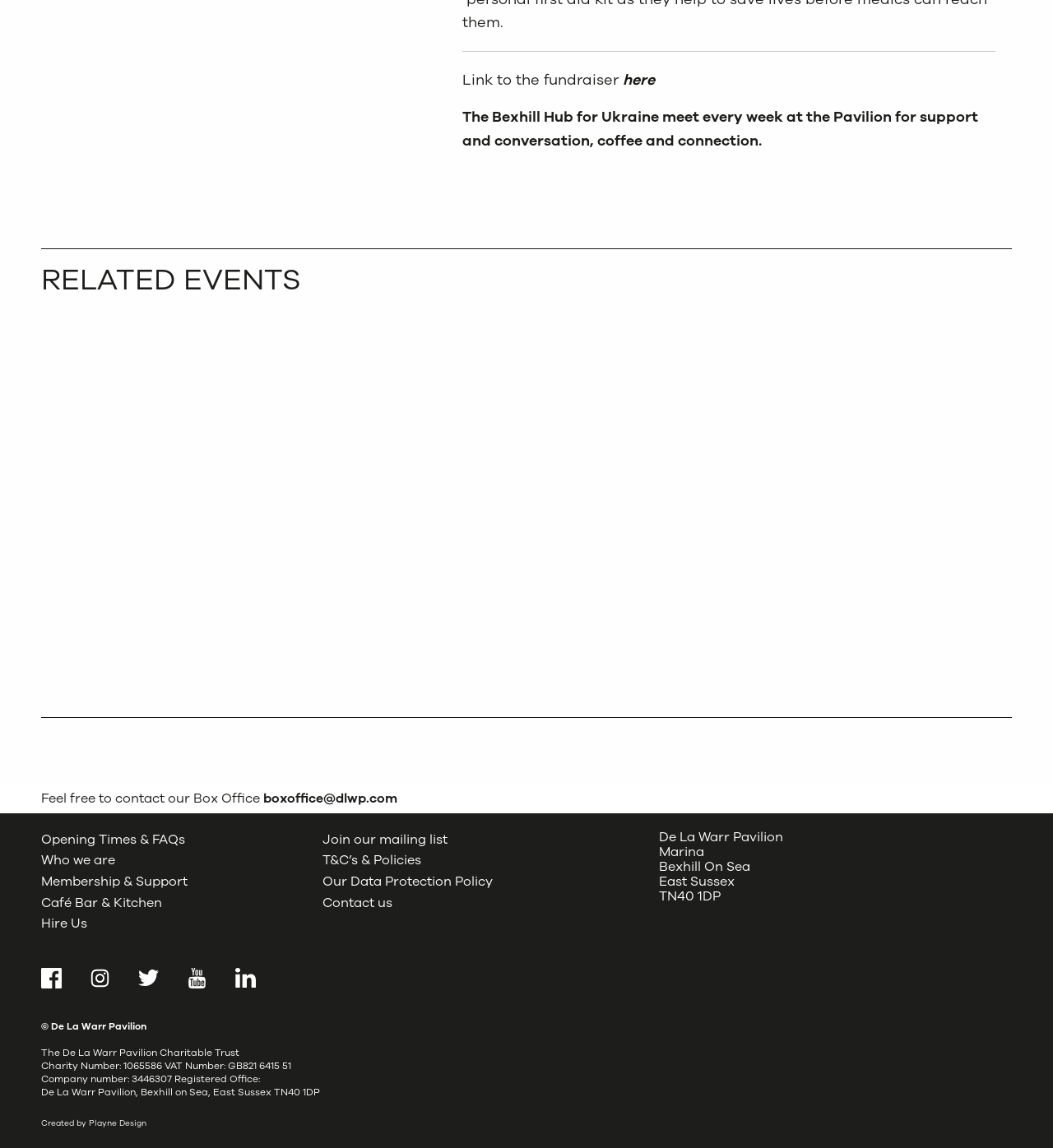Respond to the following query with just one word or a short phrase: 
What is the address of the venue?

Marina, Bexhill On Sea, East Sussex TN40 1DP